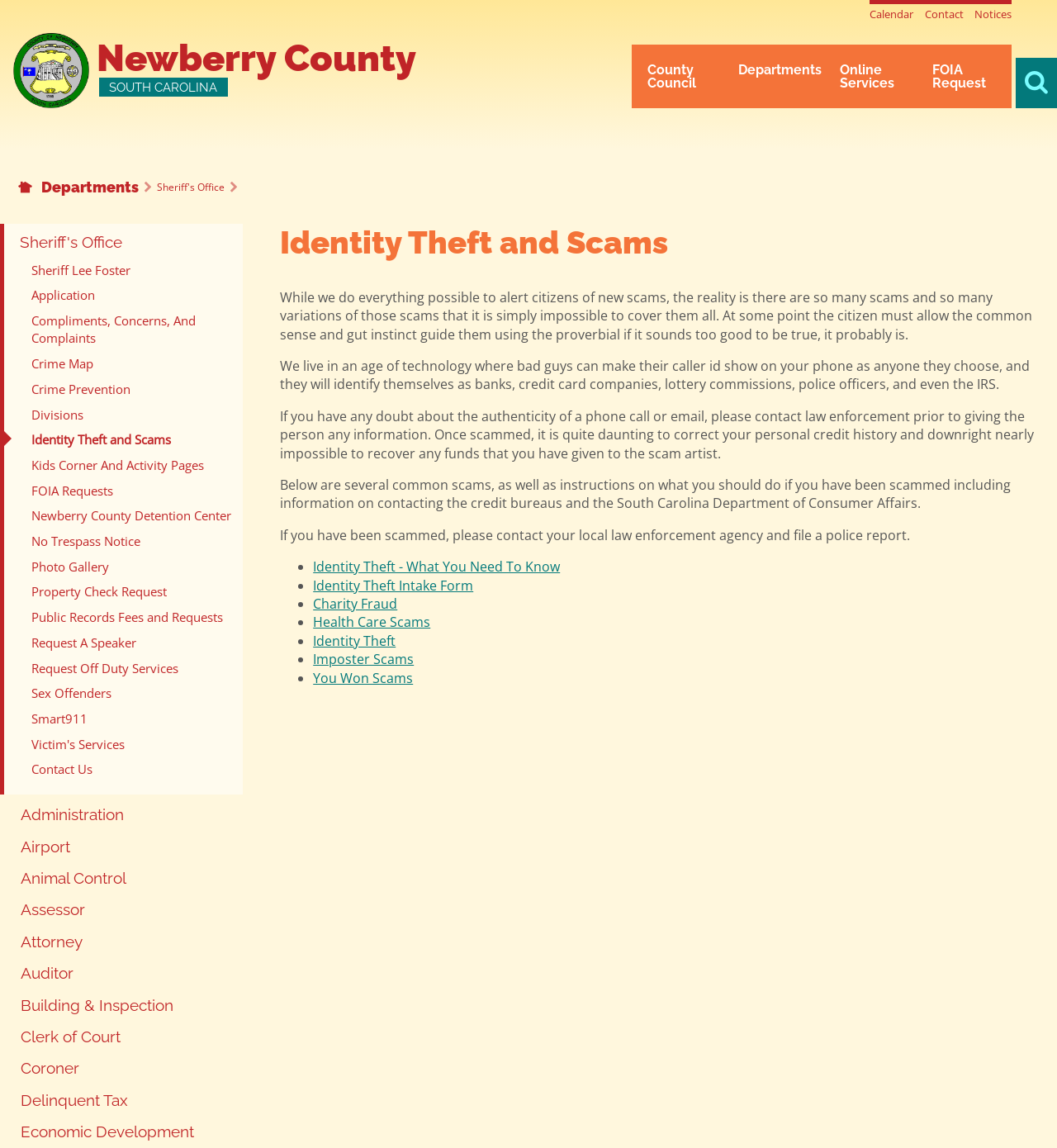What is the name of the county?
Please use the visual content to give a single word or phrase answer.

Newberry County